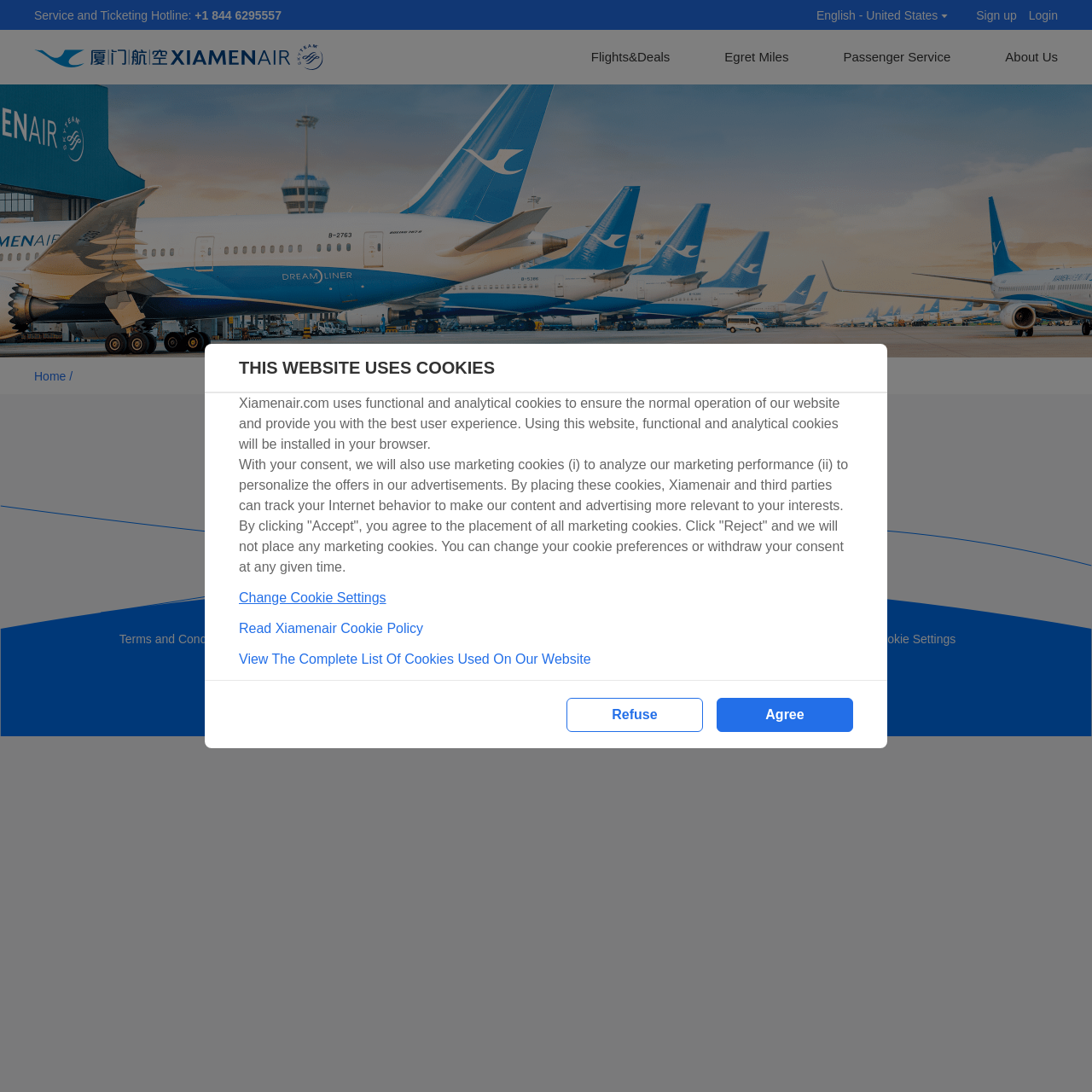Please answer the following question using a single word or phrase: 
What is the hotline number for service and ticketing?

+1 844 6295557